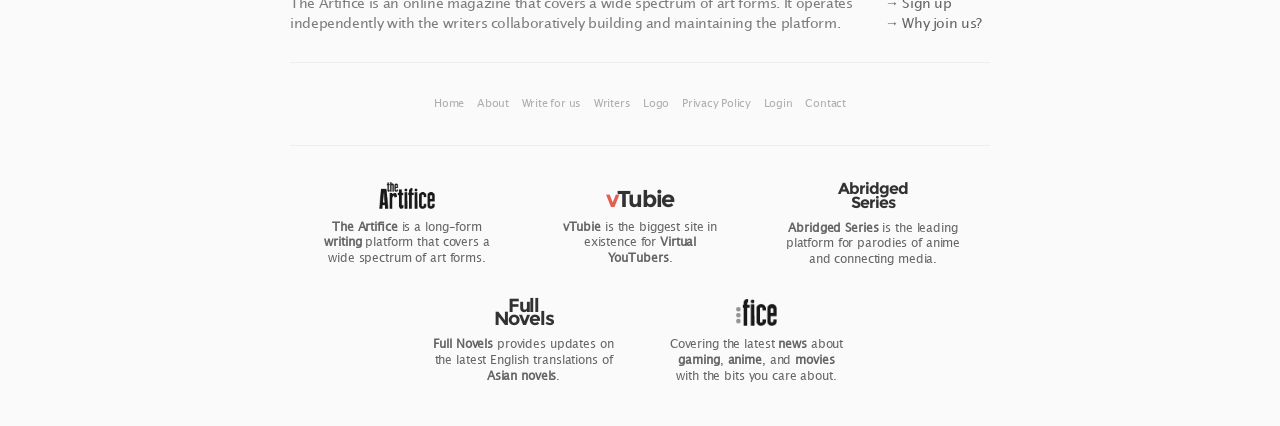Respond to the question below with a single word or phrase:
What is the name of the writing platform?

The Artifice